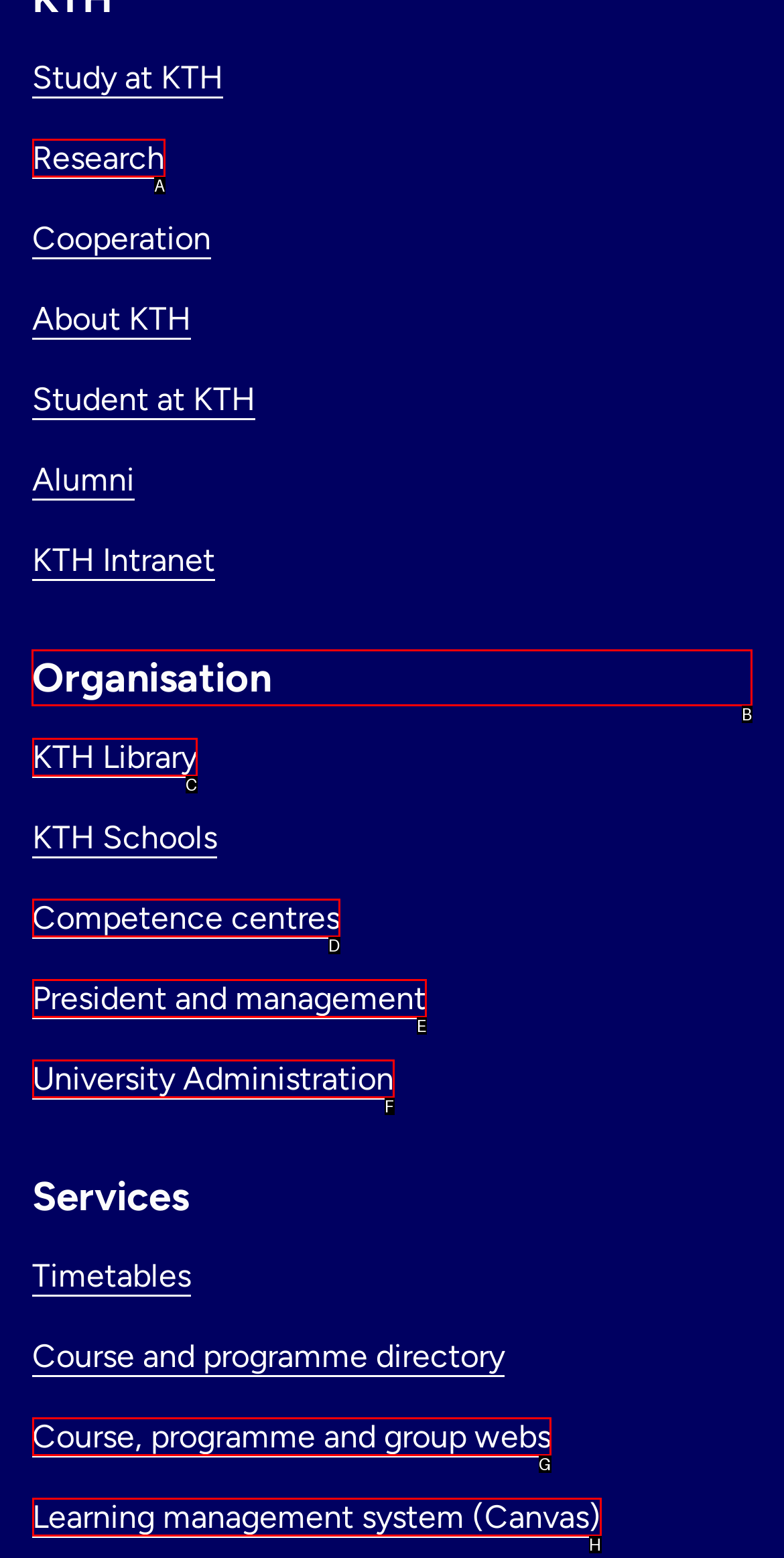Identify the HTML element to select in order to accomplish the following task: Learn about the university's organisation
Reply with the letter of the chosen option from the given choices directly.

B